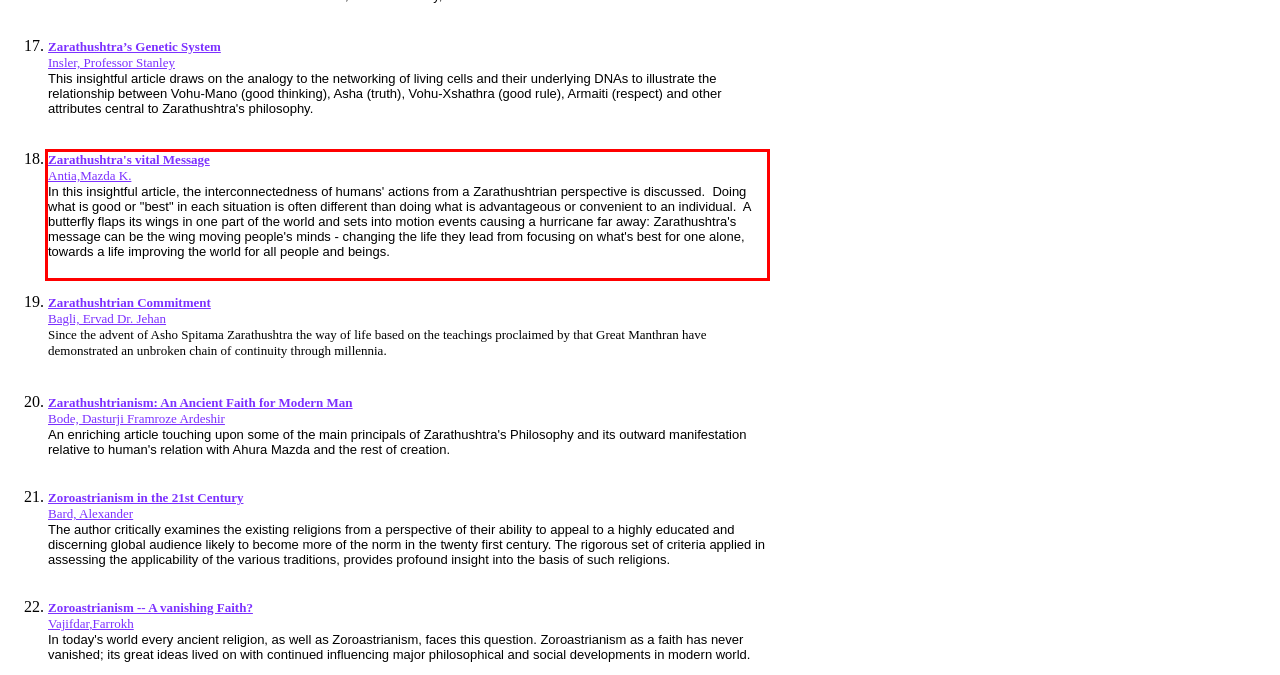You are provided with a screenshot of a webpage that includes a UI element enclosed in a red rectangle. Extract the text content inside this red rectangle.

Zarathushtra's vital Message Antia,Mazda K. In this insightful article, the interconnectedness of humans' actions from a Zarathushtrian perspective is discussed. Doing what is good or "best" in each situation is often different than doing what is advantageous or convenient to an individual. A butterfly flaps its wings in one part of the world and sets into motion events causing a hurricane far away: Zarathushtra's message can be the wing moving people's minds - changing the life they lead from focusing on what's best for one alone, towards a life improving the world for all people and beings.